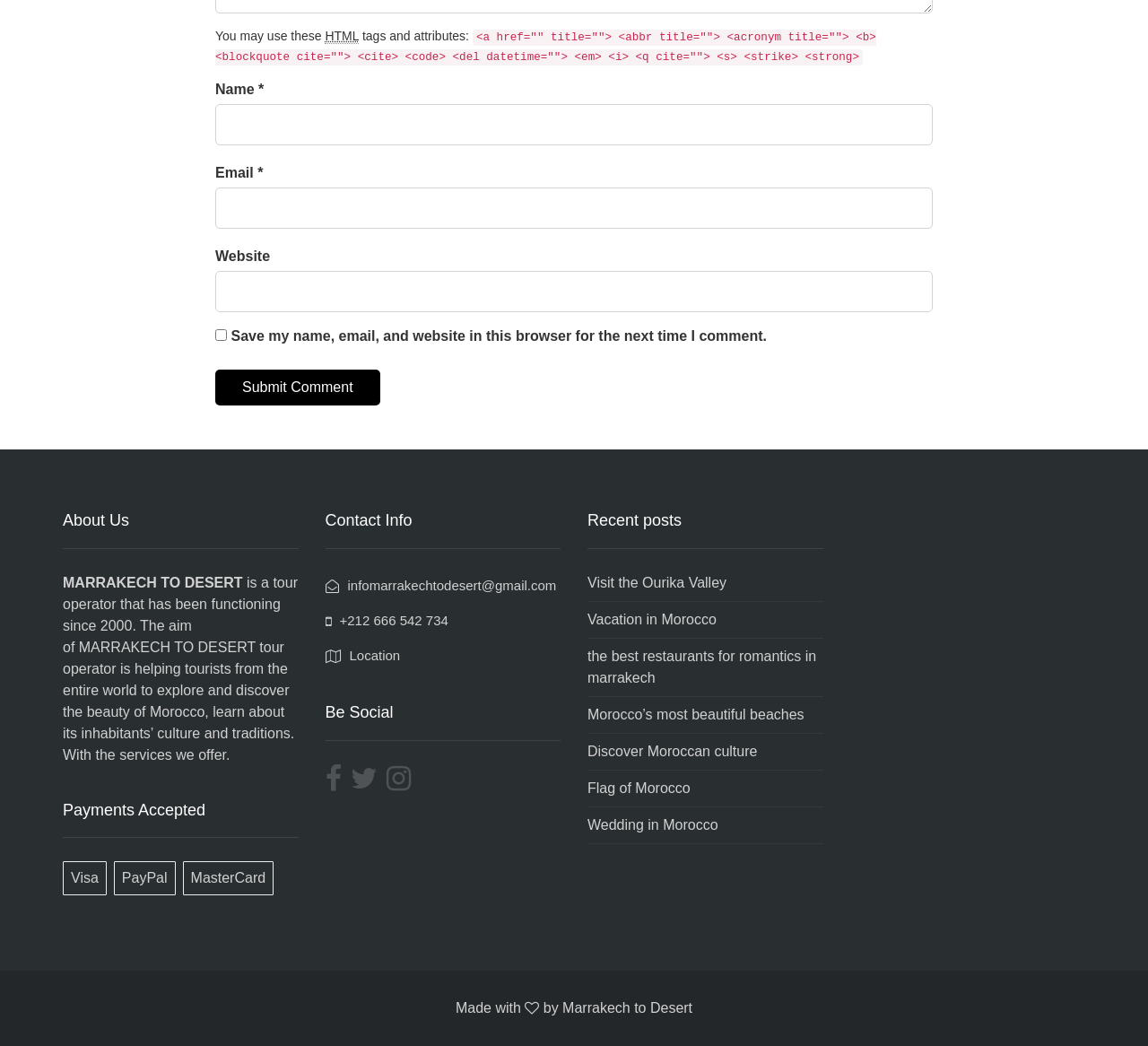Please find the bounding box coordinates of the element's region to be clicked to carry out this instruction: "Follow on Facebook".

[0.283, 0.742, 0.305, 0.757]